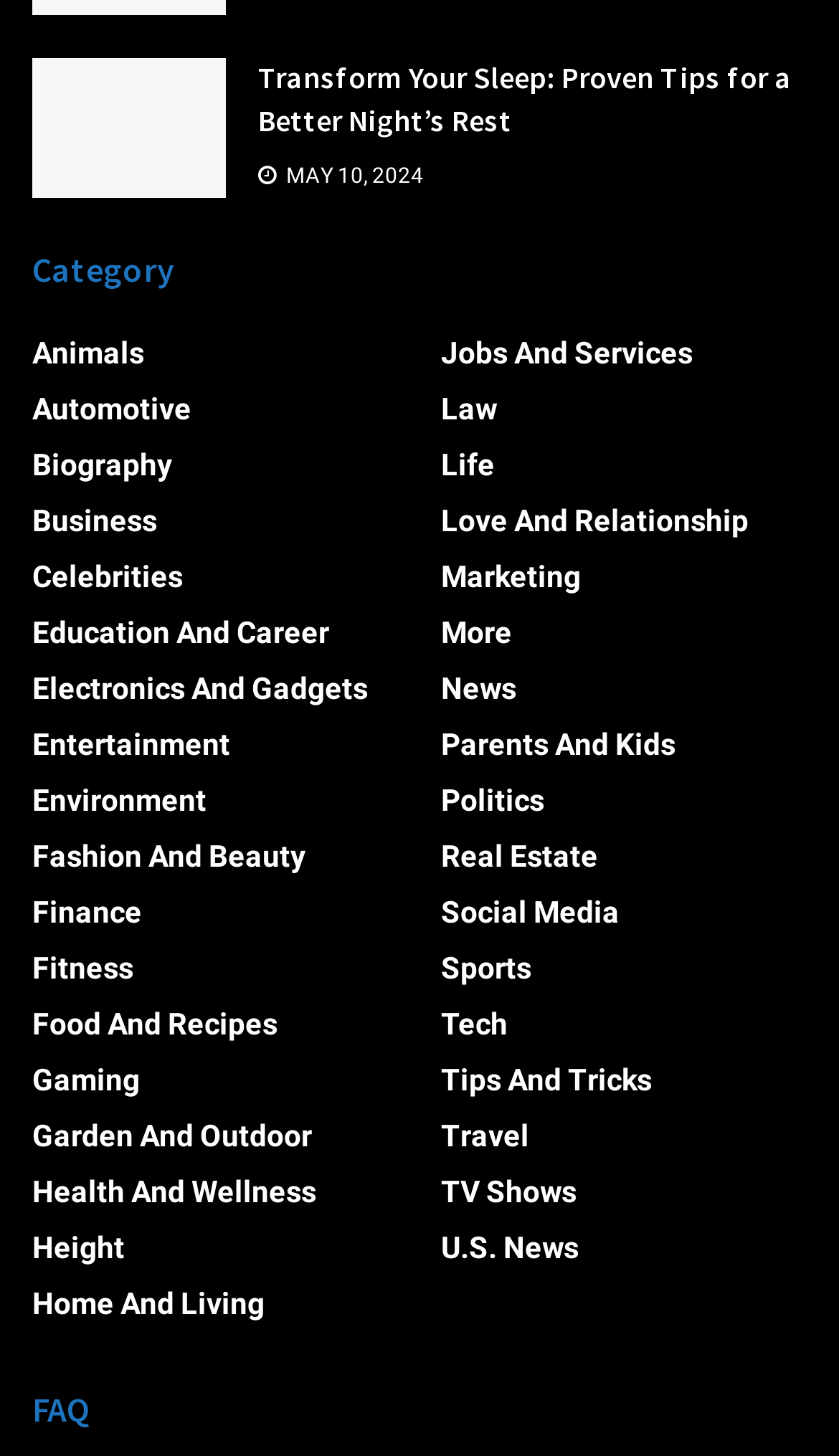Use a single word or phrase to answer the question:
How many categories are available?

30